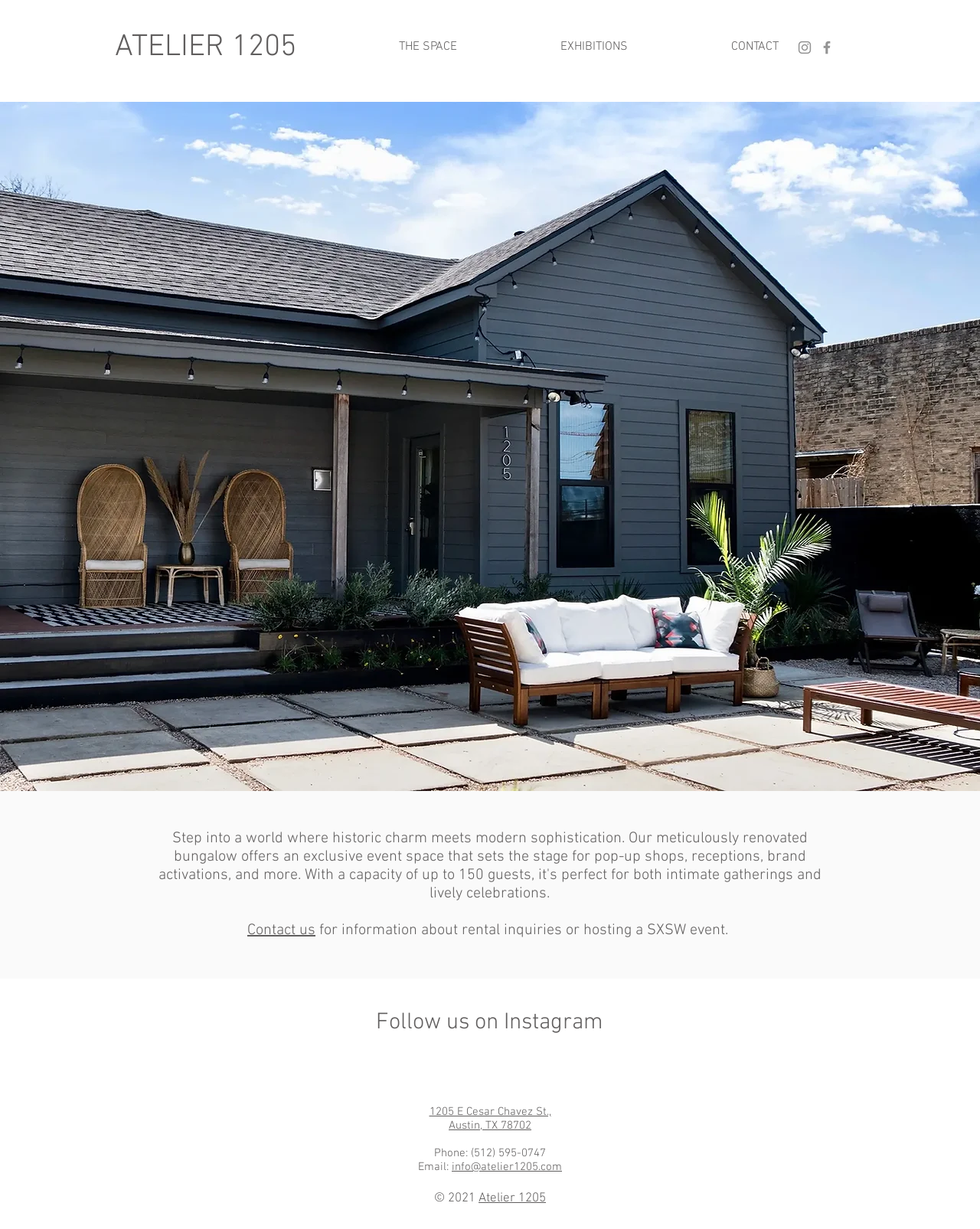What is the address of the event space?
Answer the question in a detailed and comprehensive manner.

The address of the event space is provided in the footer section of the page, which includes a link to the address '1205 E Cesar Chavez St., Austin, TX 78702'.